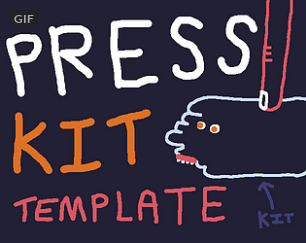Detail everything you observe in the image.

The image features a colorful and playful design highlighting the phrase "PRESS KIT TEMPLATE." The words are written in a bold, artistic style, with "PRESS" and "TEMPLATE" in white and "KIT" in orange. An illustration of a quirky character or object is shown, suggesting a creative or whimsical theme related to the concept of a press kit. The background is dark, which contrasts with the bright colors of the text, making it eye-catching. This image is likely associated with a downloadable template for press kits, aimed at helping creators or developers showcase their projects effectively. The inclusion of "GIF" in the top left corner implies that this image might be part of an animated graphic, enhancing its visual appeal.